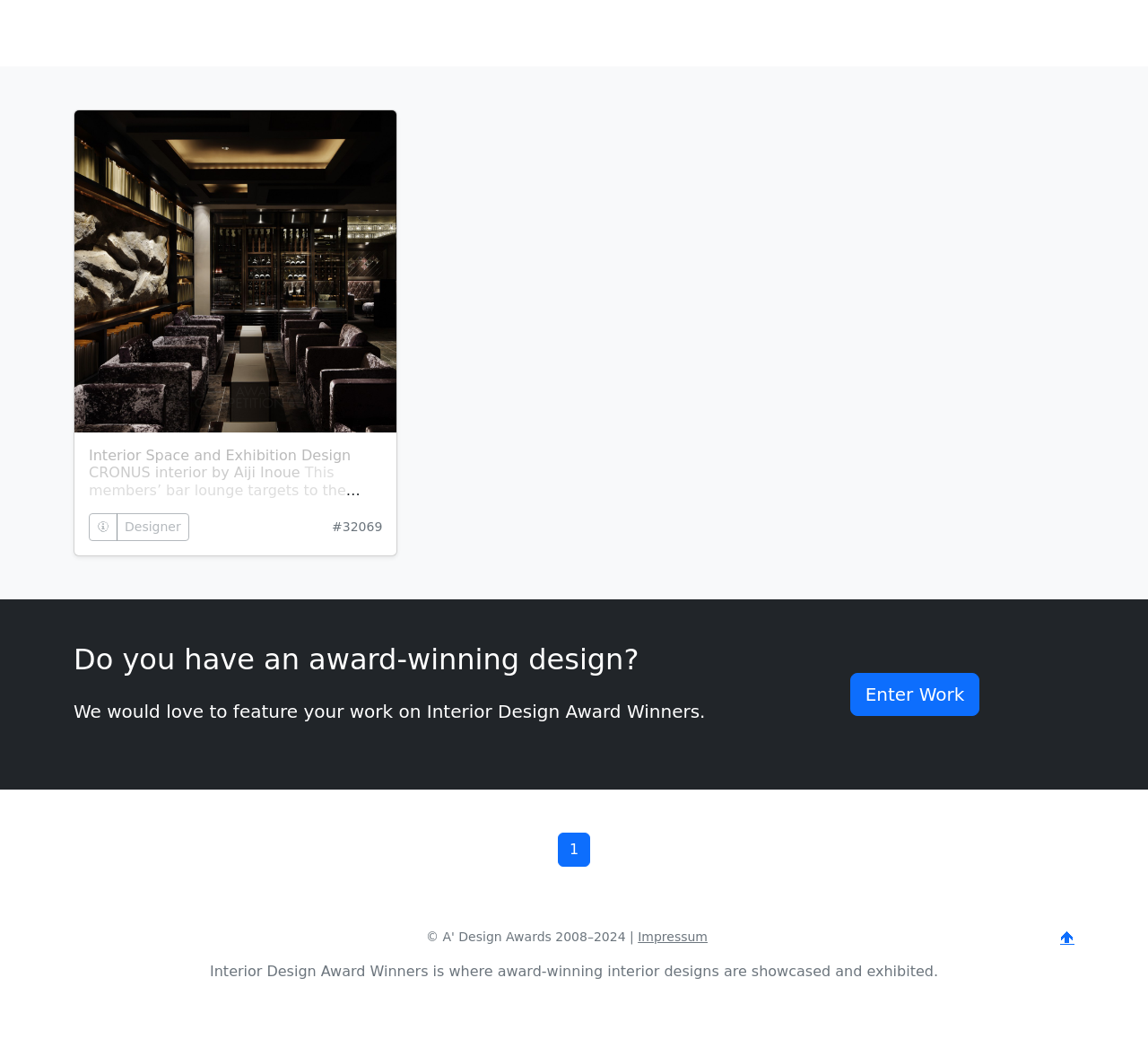Please specify the bounding box coordinates in the format (top-left x, top-left y, bottom-right x, bottom-right y), with all values as floating point numbers between 0 and 1. Identify the bounding box of the UI element described by: Impressum

[0.556, 0.895, 0.616, 0.909]